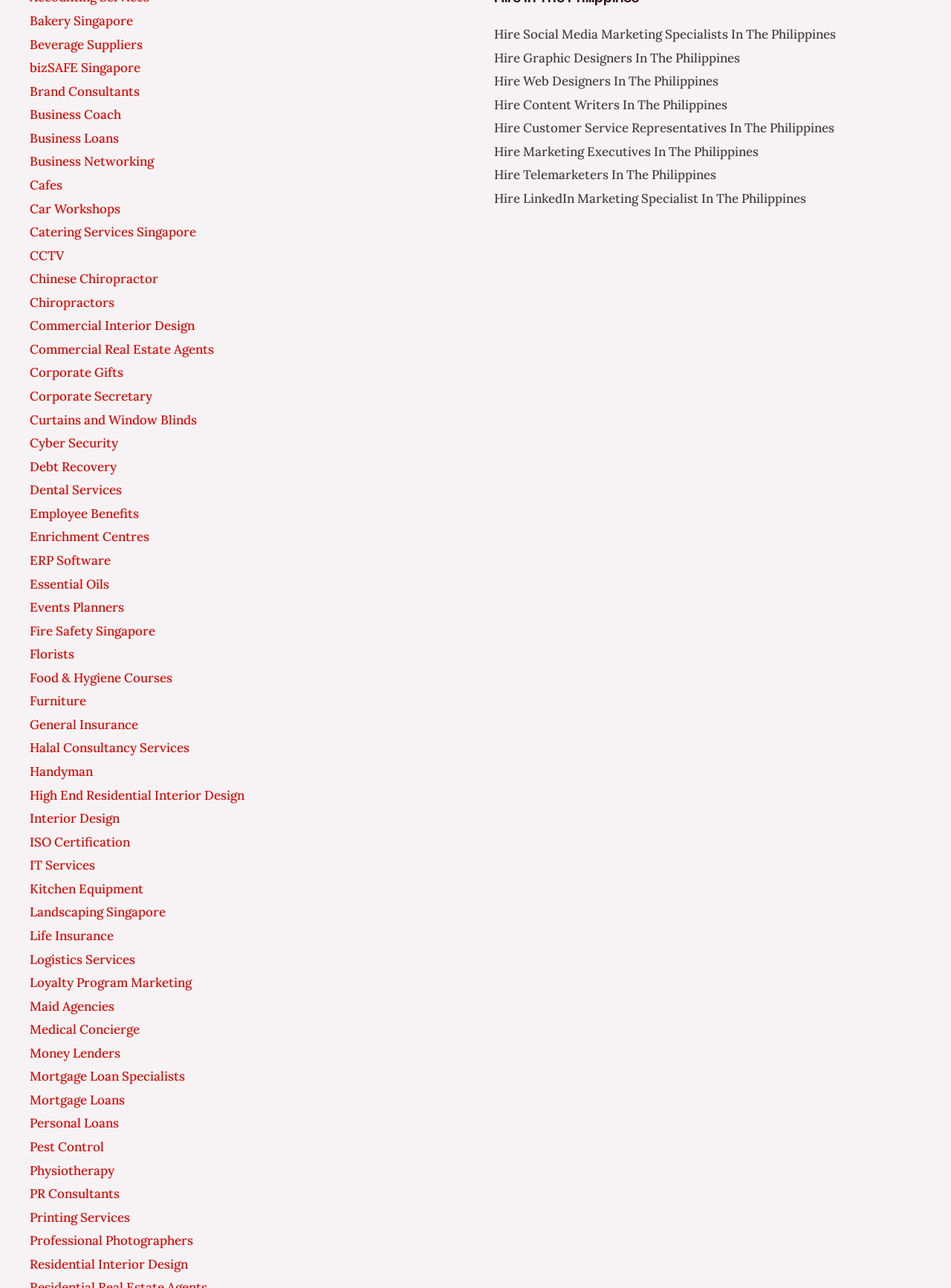Provide a brief response using a word or short phrase to this question:
What is the purpose of the 'Hire In The Philippines' section?

Outsourcing services